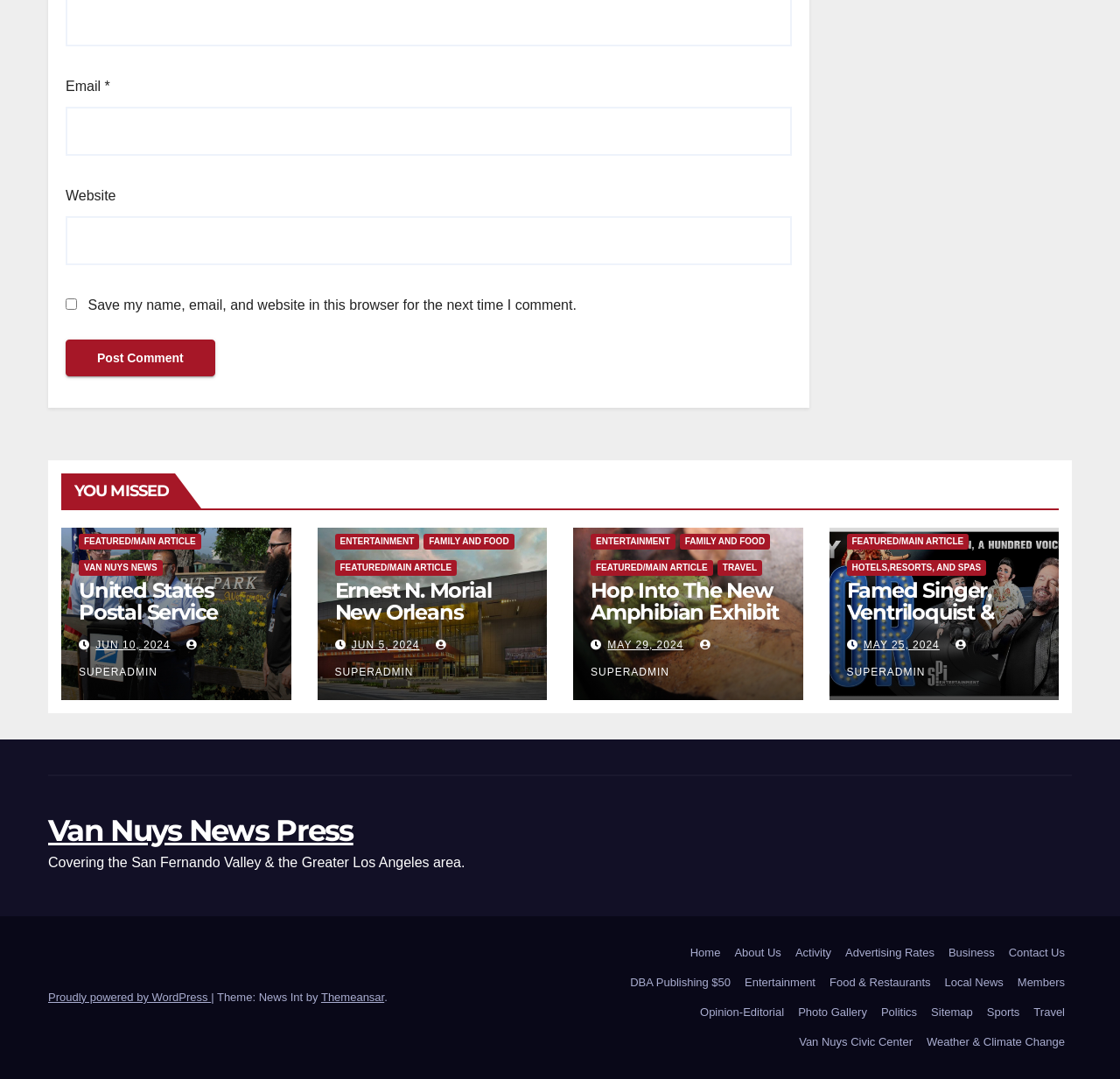Determine the bounding box coordinates of the section I need to click to execute the following instruction: "Go to 'Home'". Provide the coordinates as four float numbers between 0 and 1, i.e., [left, top, right, bottom].

[0.61, 0.869, 0.65, 0.897]